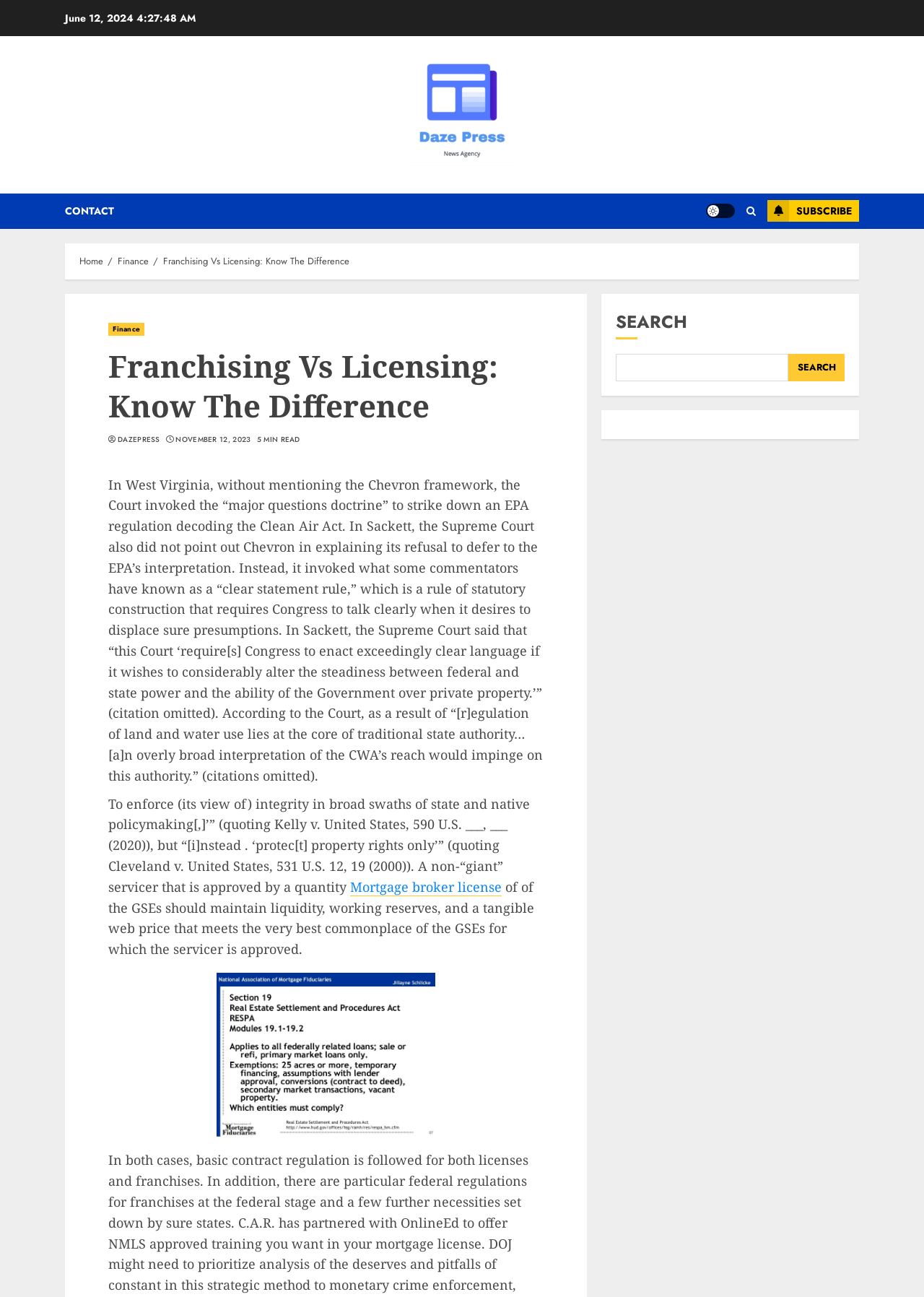Determine the bounding box coordinates of the clickable element to complete this instruction: "Click on the 'Mortgage broker license' link". Provide the coordinates in the format of four float numbers between 0 and 1, [left, top, right, bottom].

[0.379, 0.677, 0.543, 0.691]